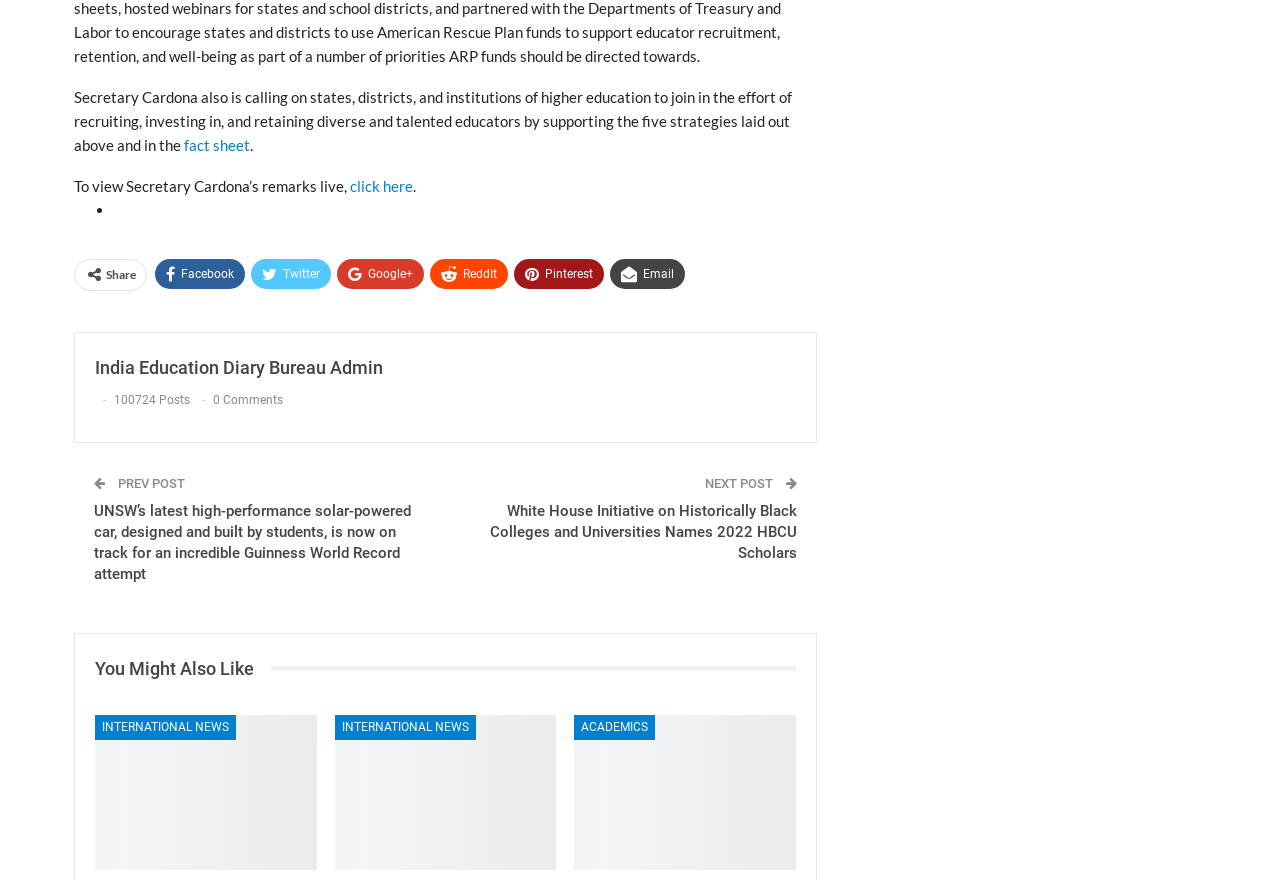What is the purpose of the 'PREV POST' and 'NEXT POST' buttons?
Please answer using one word or phrase, based on the screenshot.

To navigate posts